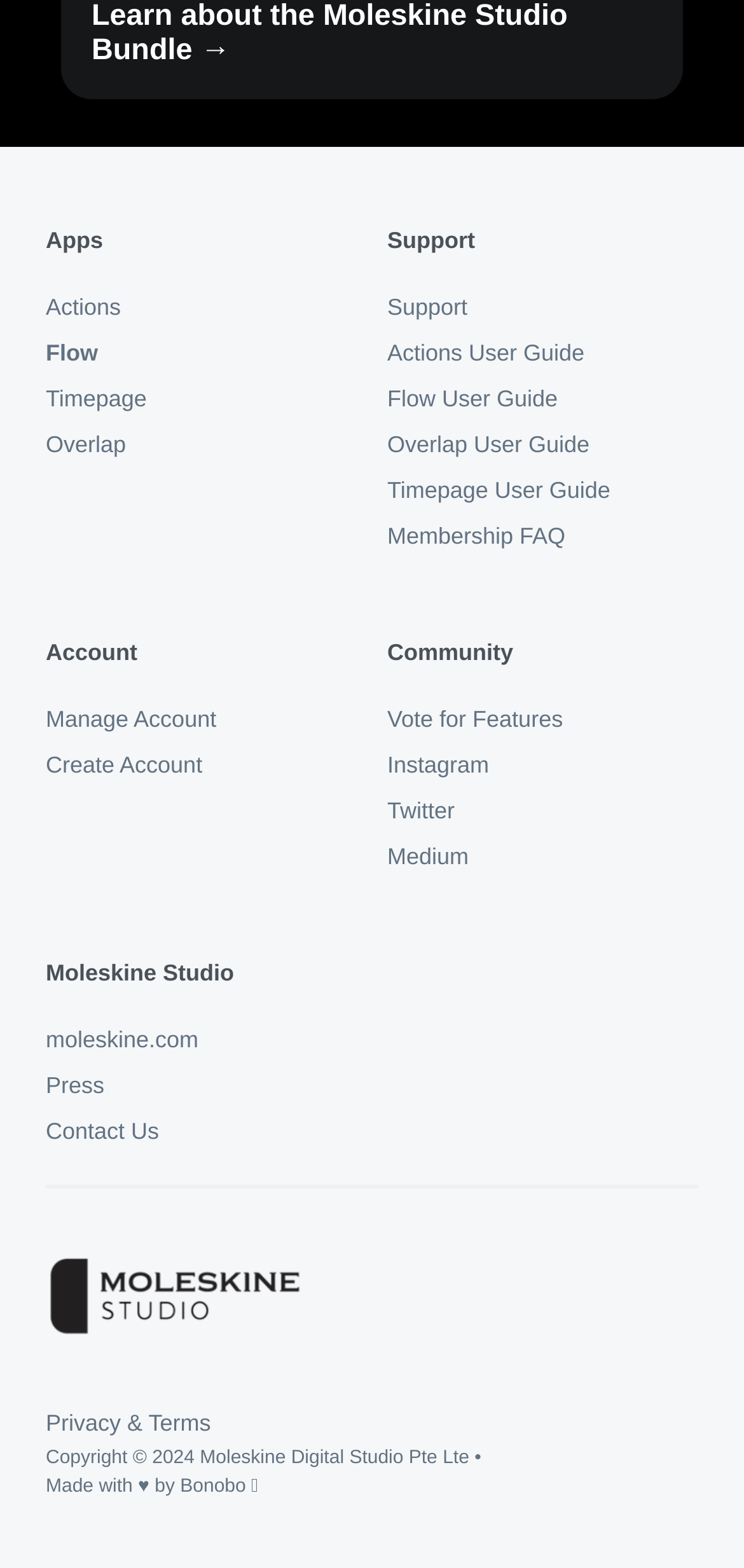Please locate the bounding box coordinates of the element that needs to be clicked to achieve the following instruction: "Go to Actions page". The coordinates should be four float numbers between 0 and 1, i.e., [left, top, right, bottom].

[0.062, 0.182, 0.162, 0.211]